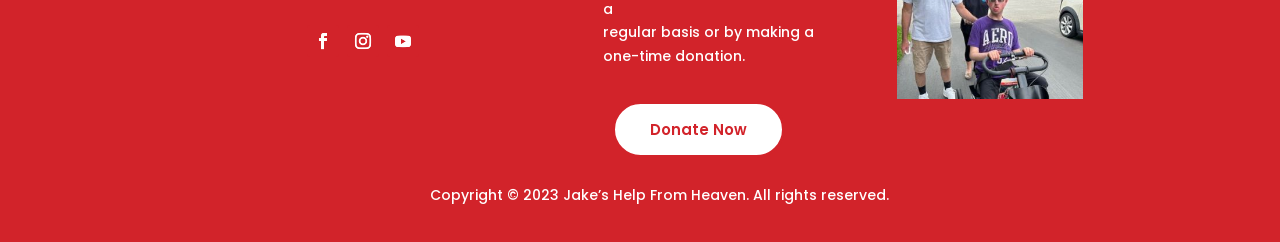What is the color of the icon with the code ''?
Refer to the image and provide a concise answer in one word or phrase.

Unknown